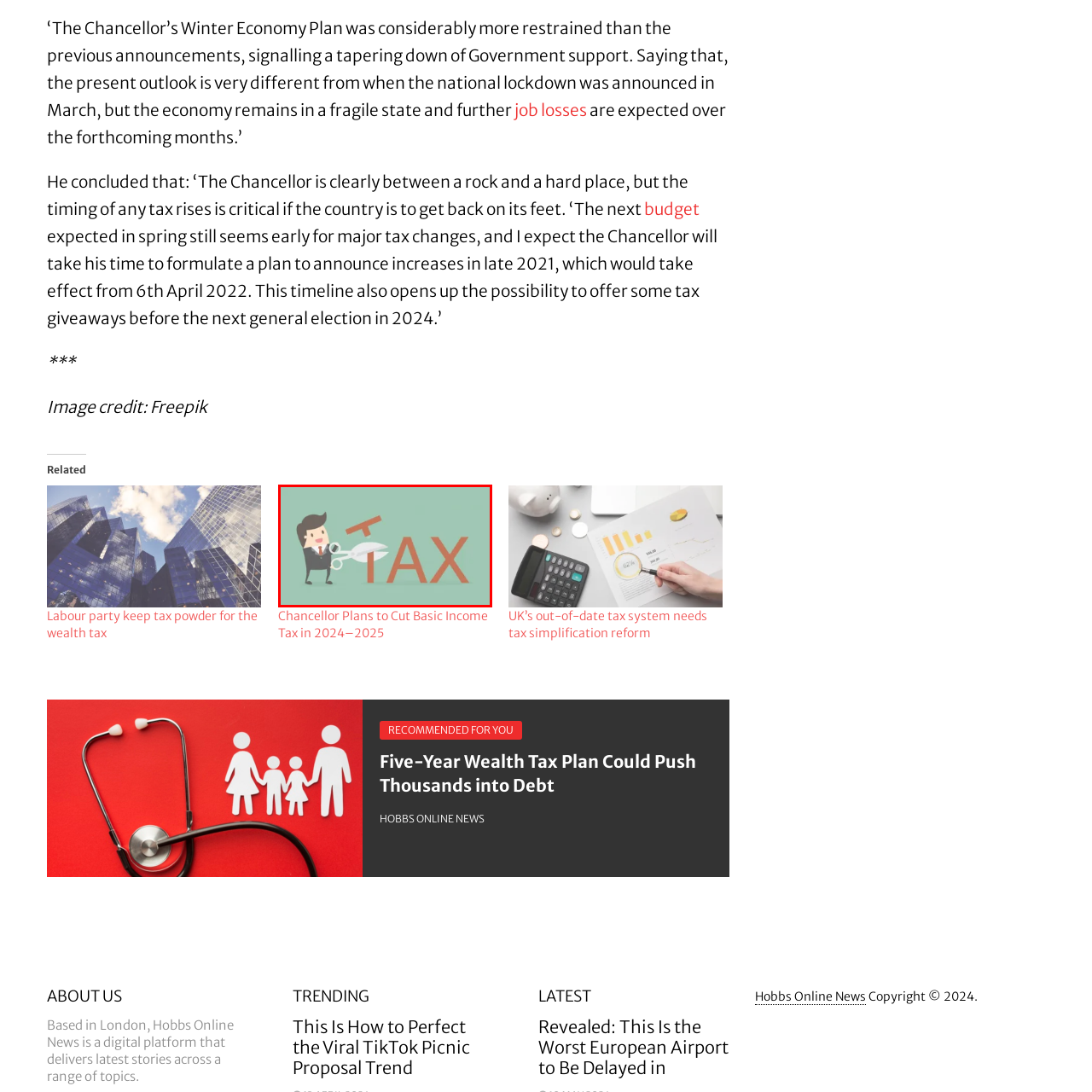What is the background color of the image?
Please analyze the image within the red bounding box and offer a comprehensive answer to the question.

The background of the illustration is a calming green color, which adds a light-hearted touch to the overall depiction, making a typically serious subject more approachable and playful.